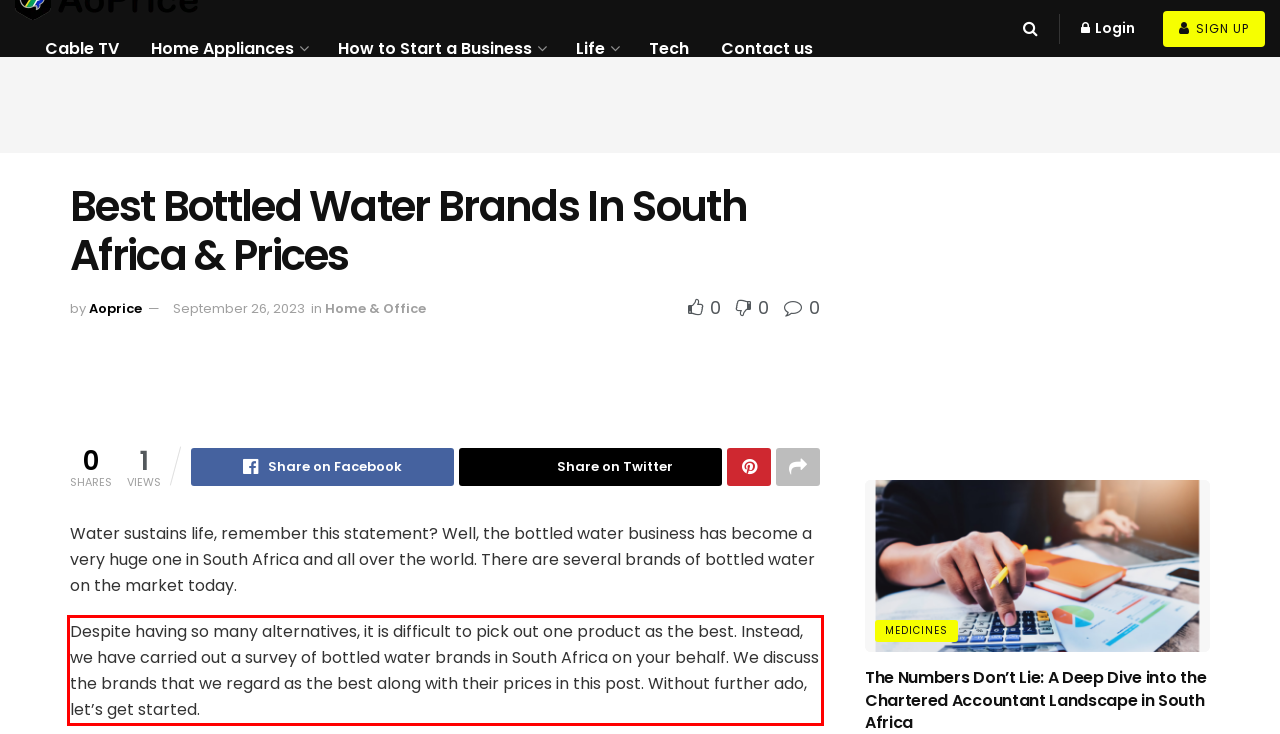Identify and transcribe the text content enclosed by the red bounding box in the given screenshot.

Despite having so many alternatives, it is difficult to pick out one product as the best. Instead, we have carried out a survey of bottled water brands in South Africa on your behalf. We discuss the brands that we regard as the best along with their prices in this post. Without further ado, let’s get started.